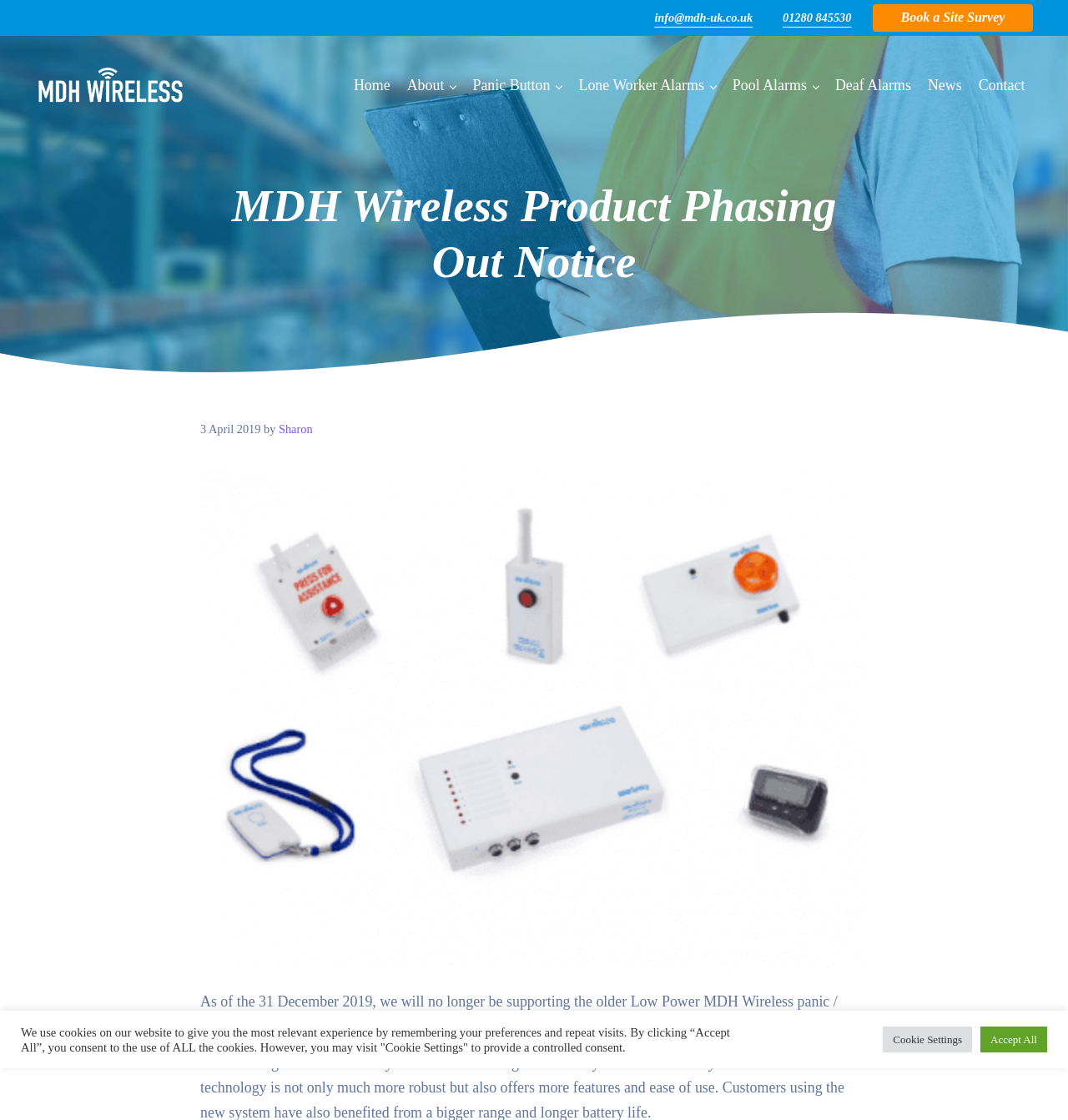Generate a thorough explanation of the webpage's elements.

The webpage is about MDH Wireless Product Phasing Out Notice. At the top left corner, there are three "Skip to" links, allowing users to navigate to main content, header right navigation, and site footer. Below these links, there is a section with contact information, including an email address, phone number, and a link to book a site survey.

To the right of the contact information, there is a logo of MDH Wireless Technologies, accompanied by a text "Wireless Lone Worker Alarm Systems". Below the logo, there is a navigation menu with links to different pages, including Home, About, Panic Button, Lone Worker Alarms, Pool Alarms, Deaf Alarms, News, and Contact.

The main content of the page is divided into two sections. The top section has a large image that spans the entire width of the page, with a heading "MDH Wireless Product Phasing Out Notice" above it. Below the image, there is a smaller image with a time stamp "3 April 2019" and a byline "by Sharon". Next to the byline, there is a figure with an image of Lesiure Sentry Spa and Pool Alarm Equipment.

The bottom section of the main content has a paragraph of text announcing that MDH Wireless will no longer be supporting older Low Power MDH Wireless panic/Lone working alarm system models as of 31 December 2019.

At the very bottom of the page, there is a cookie consent notice with a brief description of how the website uses cookies. There are two buttons, "Cookie Settings" and "Accept All", allowing users to manage their cookie preferences.